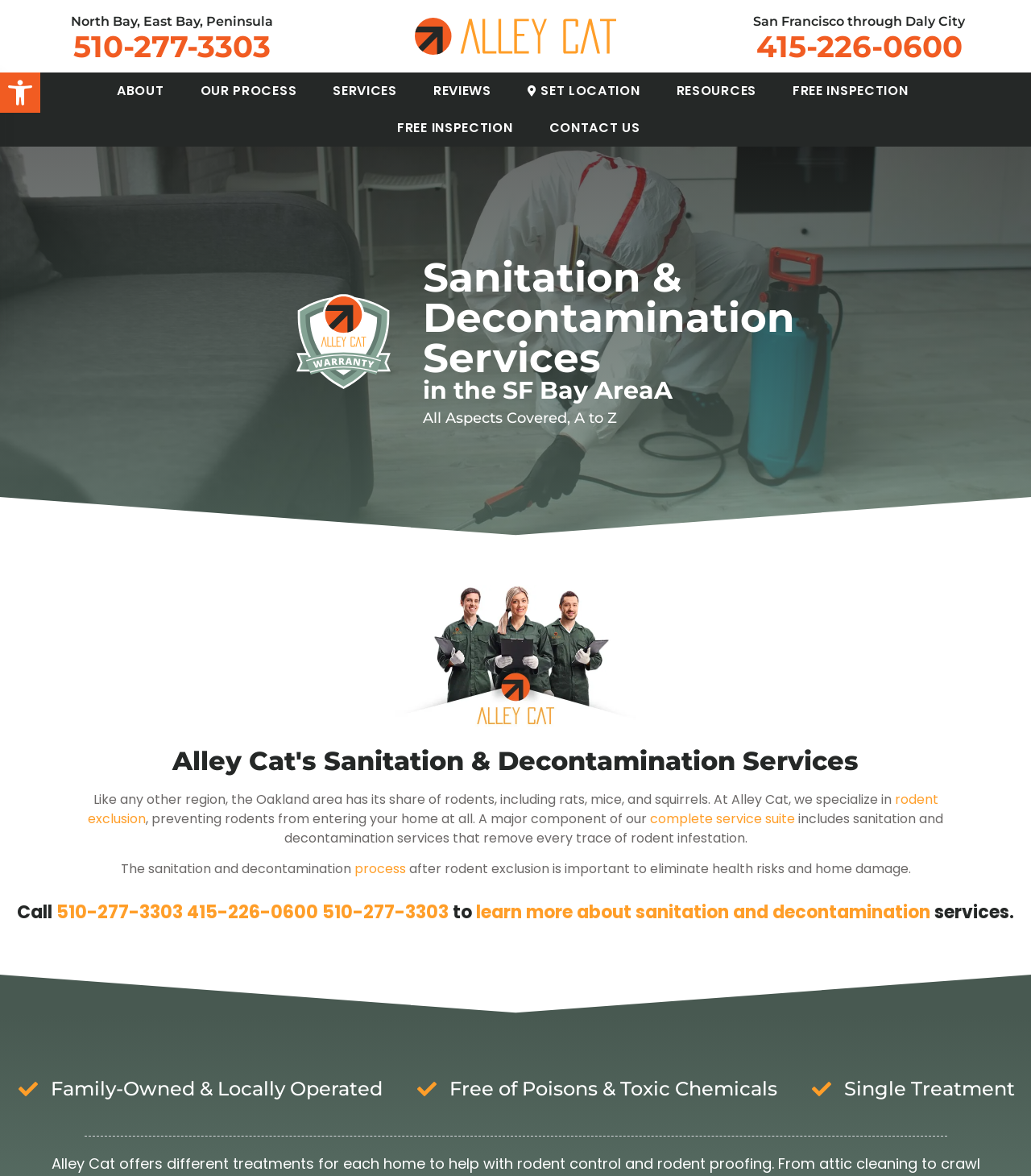Identify the bounding box for the element characterized by the following description: "process".

[0.343, 0.731, 0.393, 0.747]